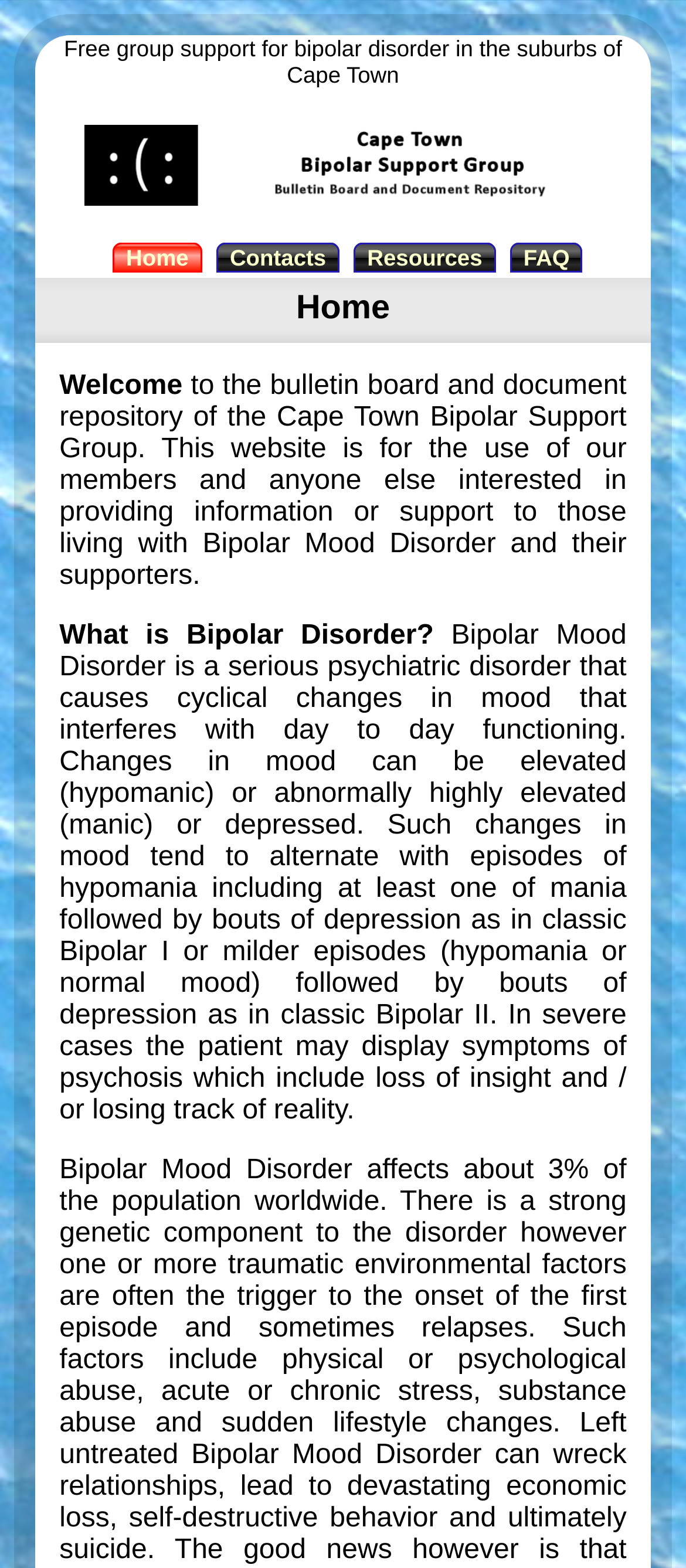Please find the bounding box for the following UI element description. Provide the coordinates in (top-left x, top-left y, bottom-right x, bottom-right y) format, with values between 0 and 1: Home

[0.165, 0.155, 0.294, 0.174]